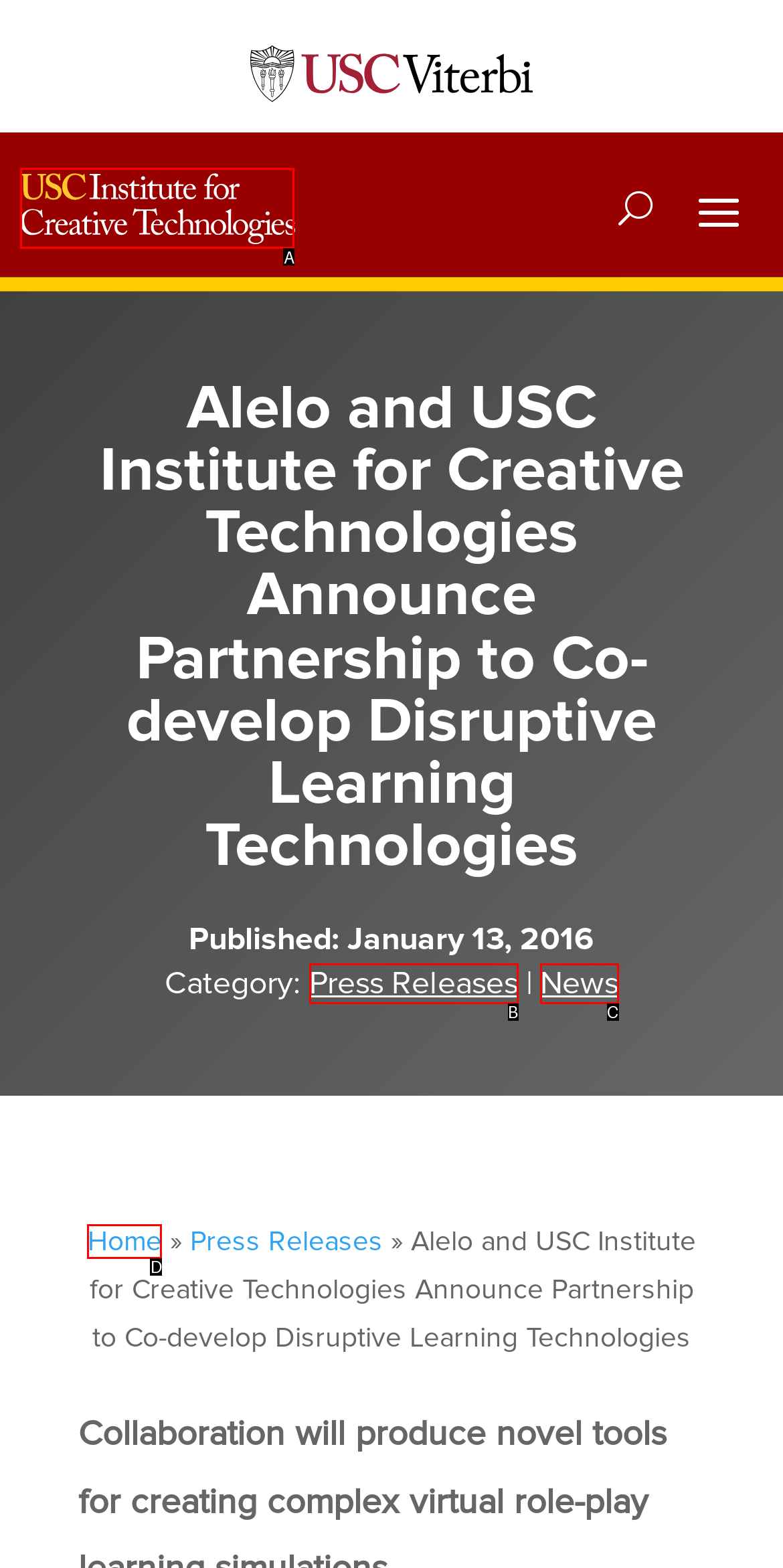Given the description: alt="USC ICT Logo", identify the matching HTML element. Provide the letter of the correct option.

A